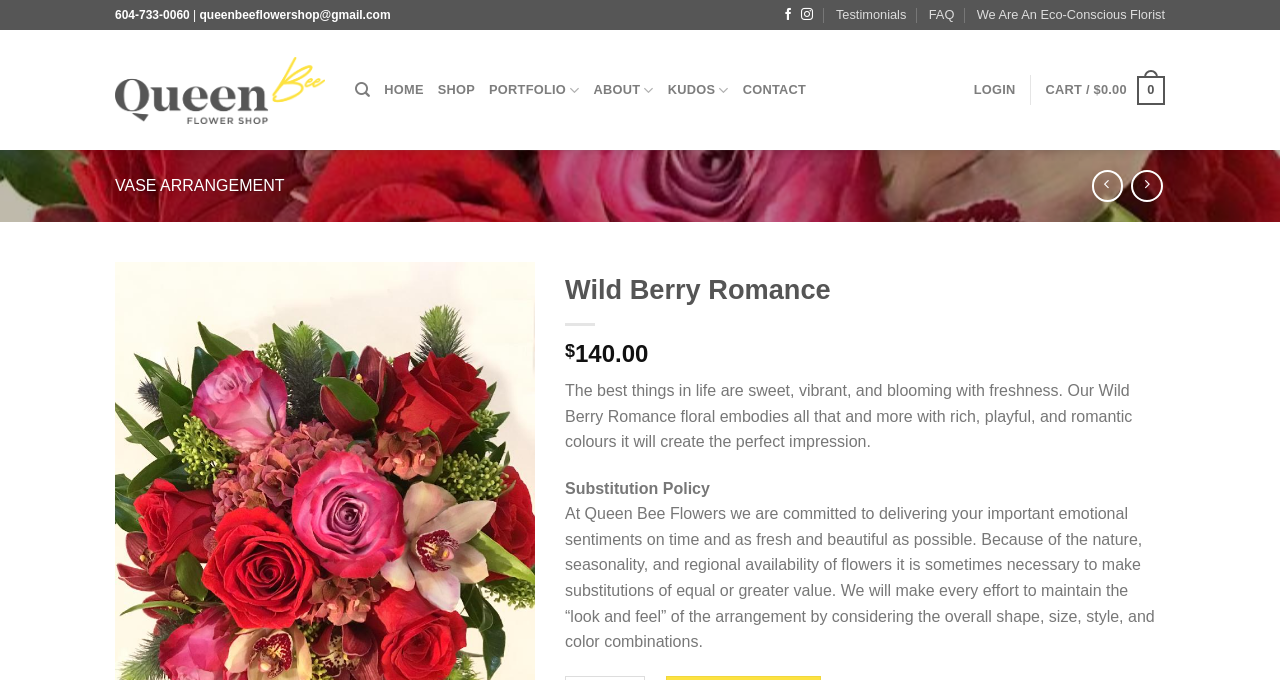Please locate the bounding box coordinates of the element that needs to be clicked to achieve the following instruction: "Search for products". The coordinates should be four float numbers between 0 and 1, i.e., [left, top, right, bottom].

[0.277, 0.105, 0.289, 0.161]